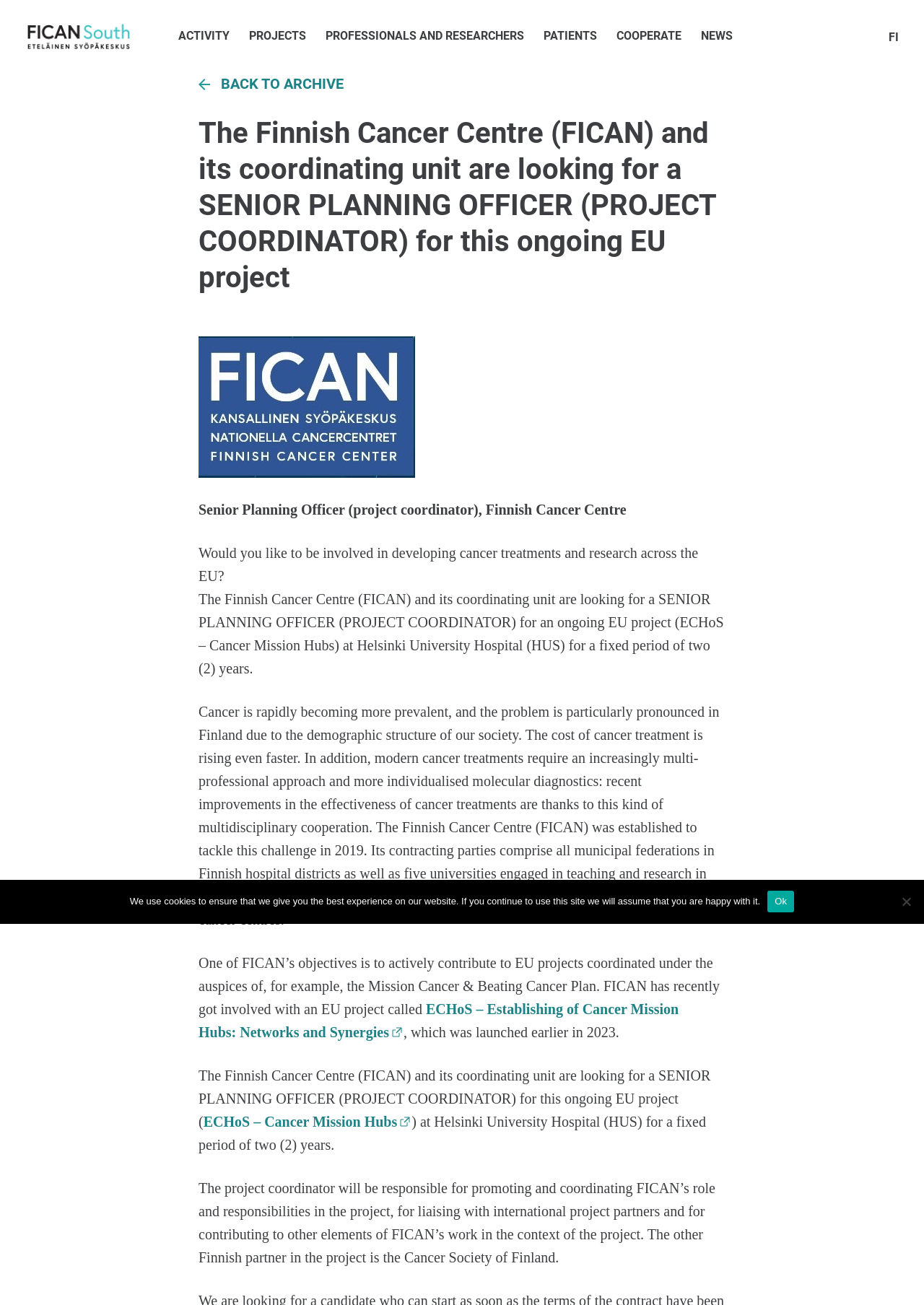Based on the element description Cooperate, identify the bounding box of the UI element in the given webpage screenshot. The coordinates should be in the format (top-left x, top-left y, bottom-right x, bottom-right y) and must be between 0 and 1.

[0.658, 0.0, 0.749, 0.055]